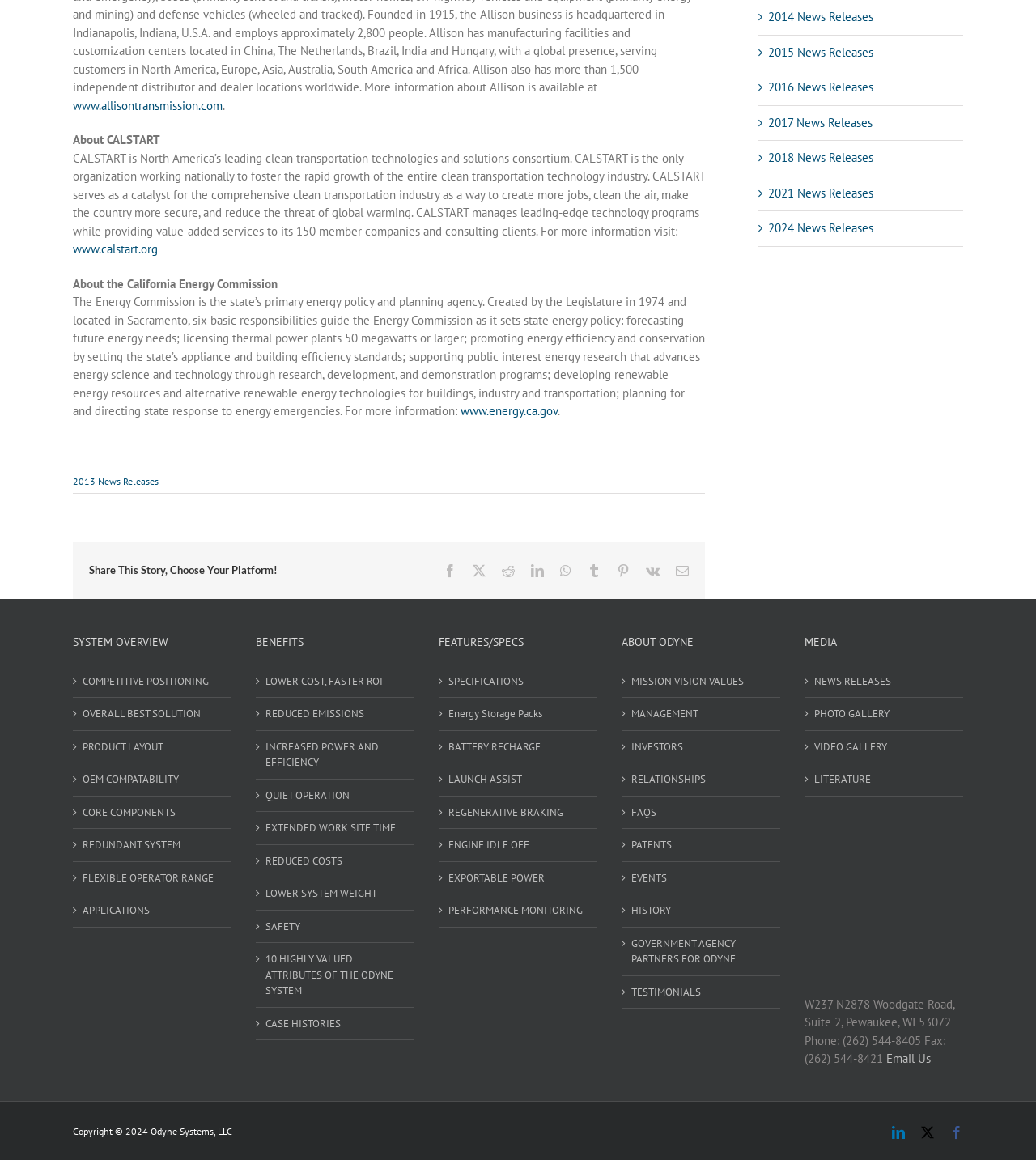Answer with a single word or phrase: 
What is the address of Odyne Systems, LLC?

W237 N2878 Woodgate Road, Suite 2, Pewaukee, WI 53072